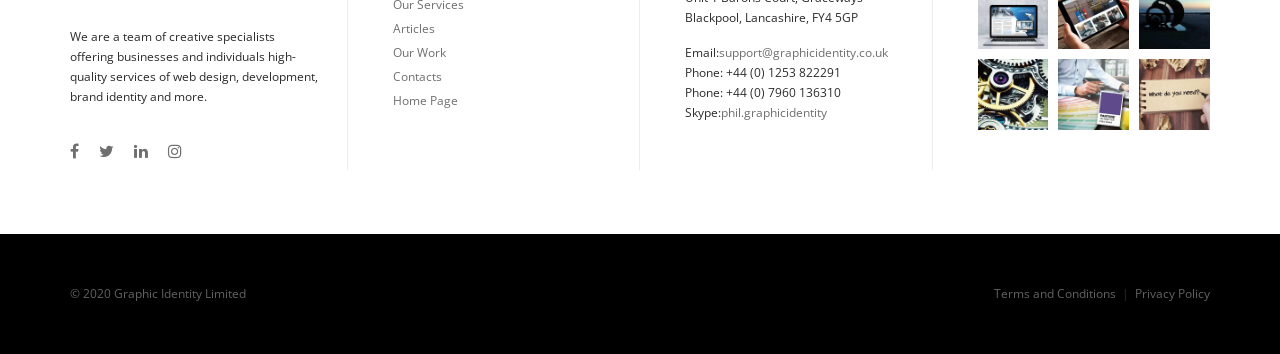Locate the UI element described as follows: "Terms and Conditions". Return the bounding box coordinates as four float numbers between 0 and 1 in the order [left, top, right, bottom].

[0.777, 0.805, 0.872, 0.853]